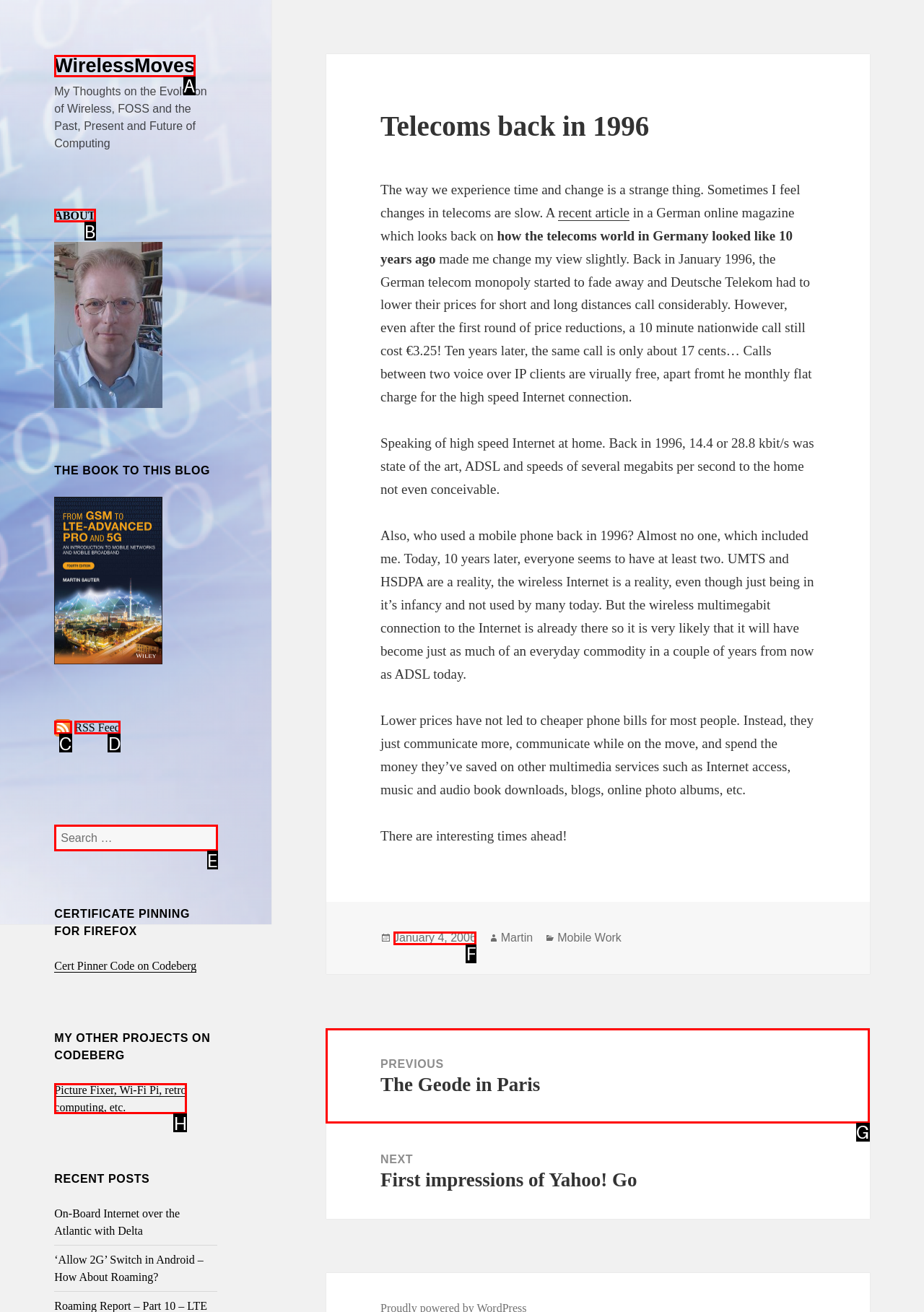Select the proper UI element to click in order to perform the following task: Read the previous post. Indicate your choice with the letter of the appropriate option.

G